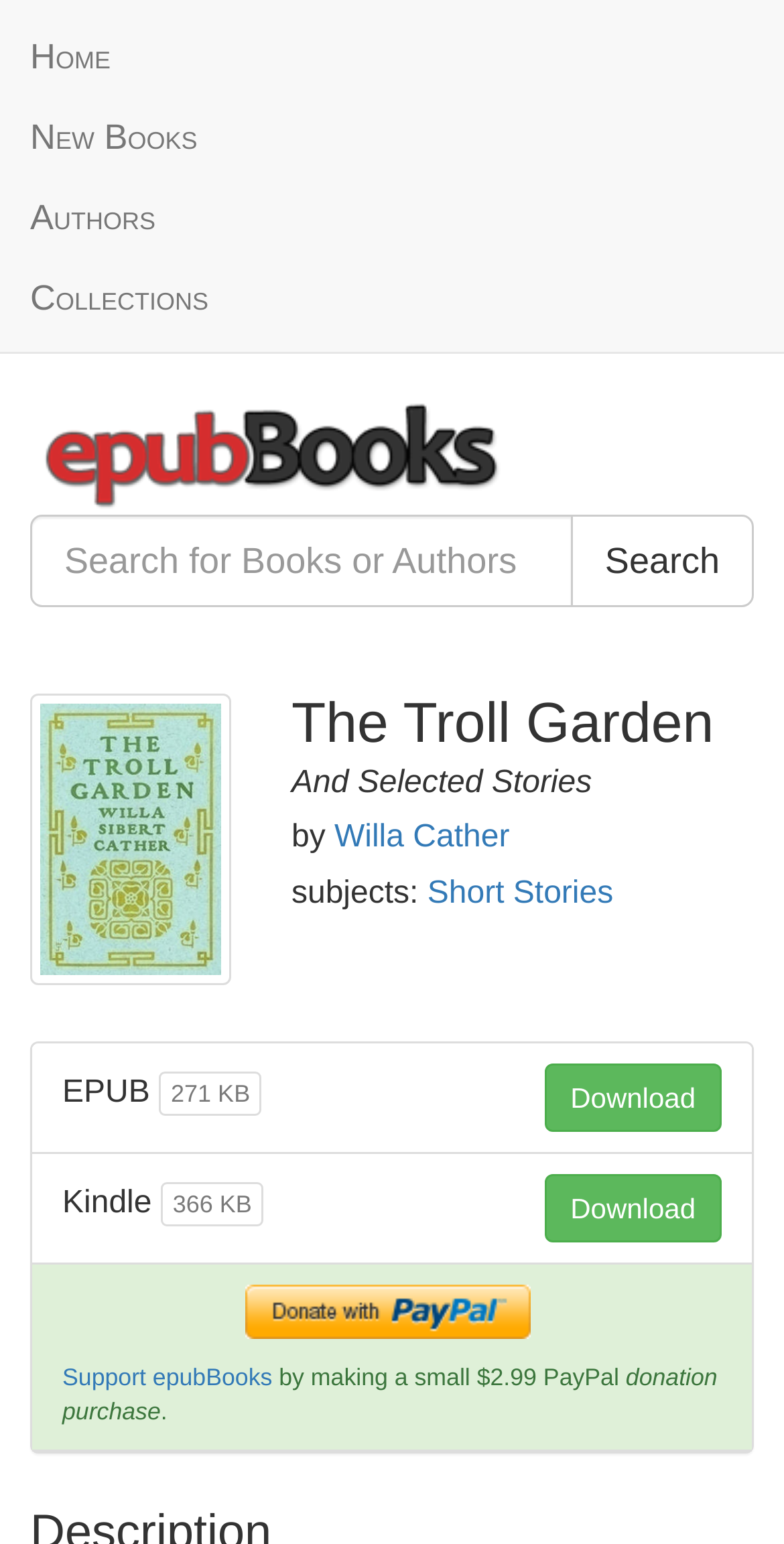Generate a thorough explanation of the webpage's elements.

This webpage is about the book "The Troll Garden" by Willa Cather. At the top, there are five links: "Home", "New Books", "Authors", and "Collections", aligned horizontally across the page. Below these links, there is an "epubBooks Logo" image with a link to the logo. Next to the logo, there is a search bar with a text box and a "Search" button.

Below the search bar, there is a large image of the book cover, "The Troll Garden by Willa Cather". The title of the book, "The Troll Garden", is displayed in a heading above the image, followed by the subtitle "And Selected Stories" and the author's name "by Willa Cather". The author's name is a link to more information about Willa Cather.

The book's subjects, "Short Stories", are listed below the title, with a link to more information about the subject. There are two "Download" buttons, one for an EPUB file and one for a Kindle file, each with its corresponding file size listed next to it.

At the bottom of the page, there is a "PayPal" button and a link to "Support epubBooks" with a request to make a small donation to support the website.